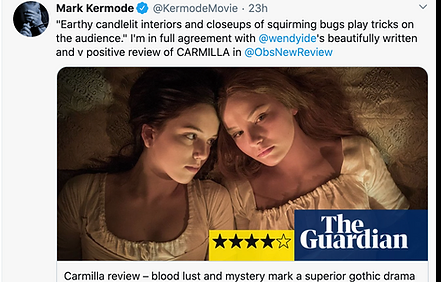Answer the question using only a single word or phrase: 
What is the name of the film being reviewed?

Carmilla